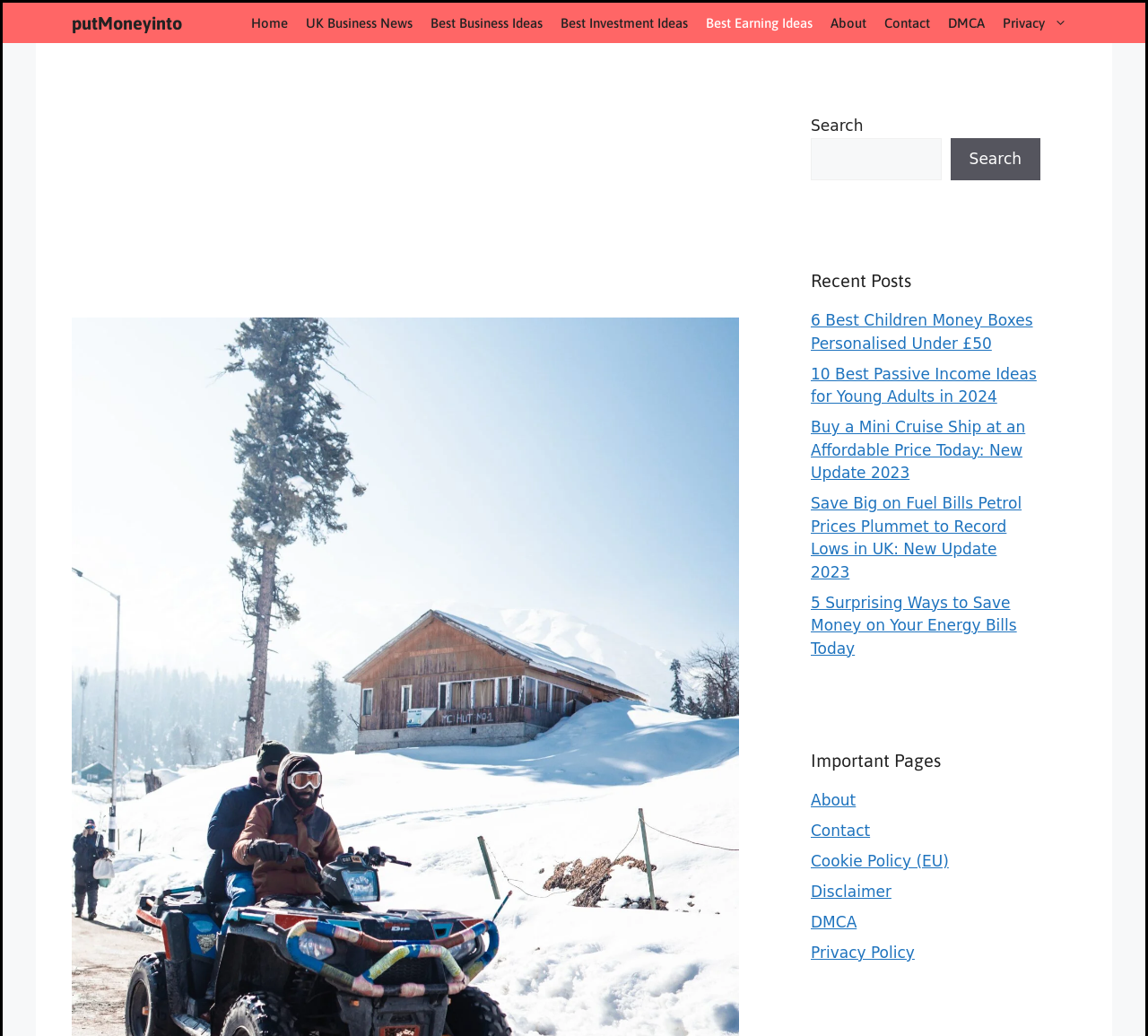How many recent posts are displayed?
Answer the question with a detailed and thorough explanation.

In the 'Recent Posts' section, I counted 5 links to recent articles, including '6 Best Children Money Boxes Personalised Under £50', '10 Best Passive Income Ideas for Young Adults in 2024', and three others.